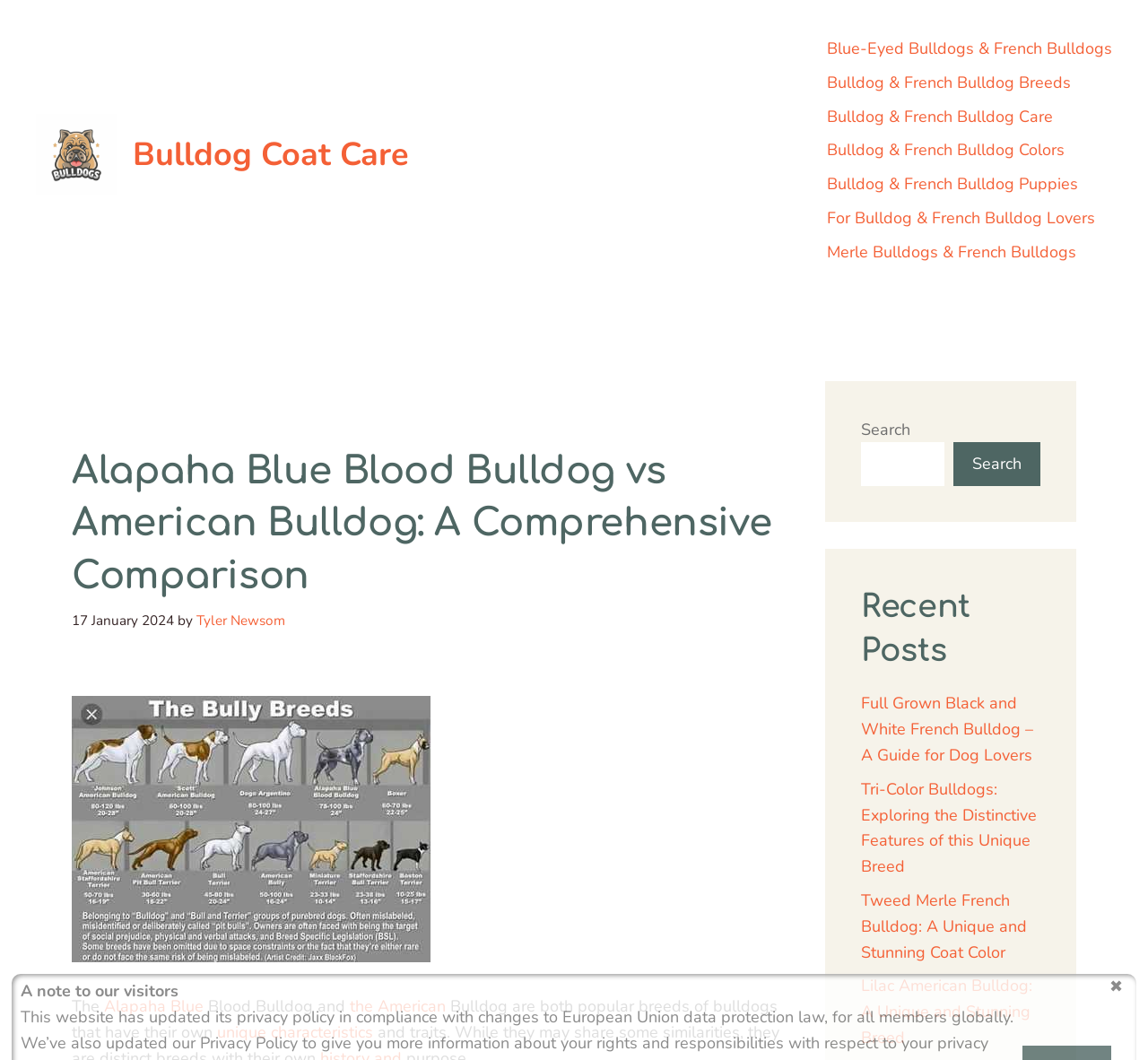Indicate the bounding box coordinates of the element that needs to be clicked to satisfy the following instruction: "Read about Alapaha Blue Blood Bulldog vs American Bulldog". The coordinates should be four float numbers between 0 and 1, i.e., [left, top, right, bottom].

[0.062, 0.42, 0.688, 0.569]